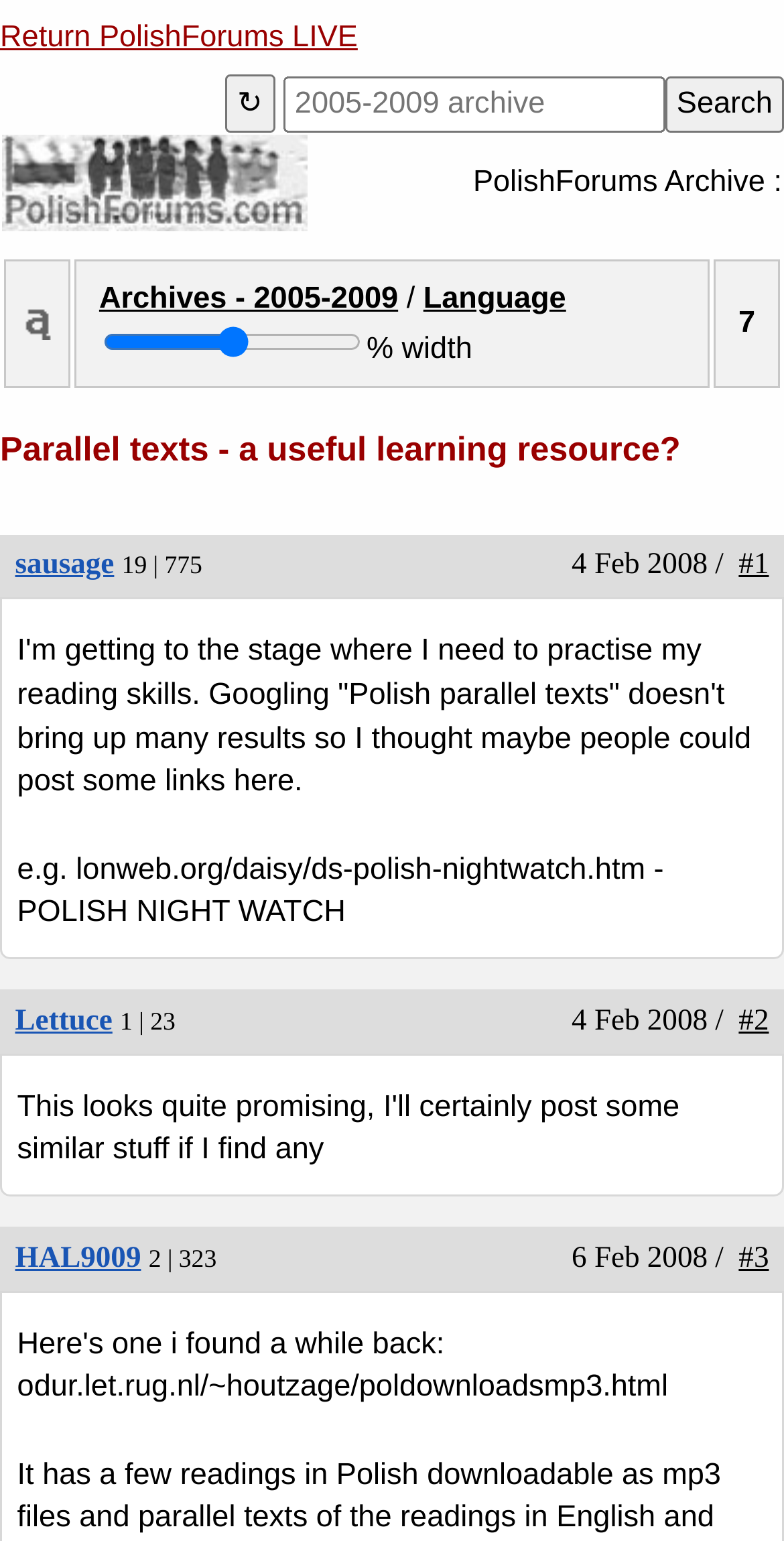Specify the bounding box coordinates of the region I need to click to perform the following instruction: "Adjust the language slider". The coordinates must be four float numbers in the range of 0 to 1, i.e., [left, top, right, bottom].

[0.132, 0.211, 0.462, 0.232]